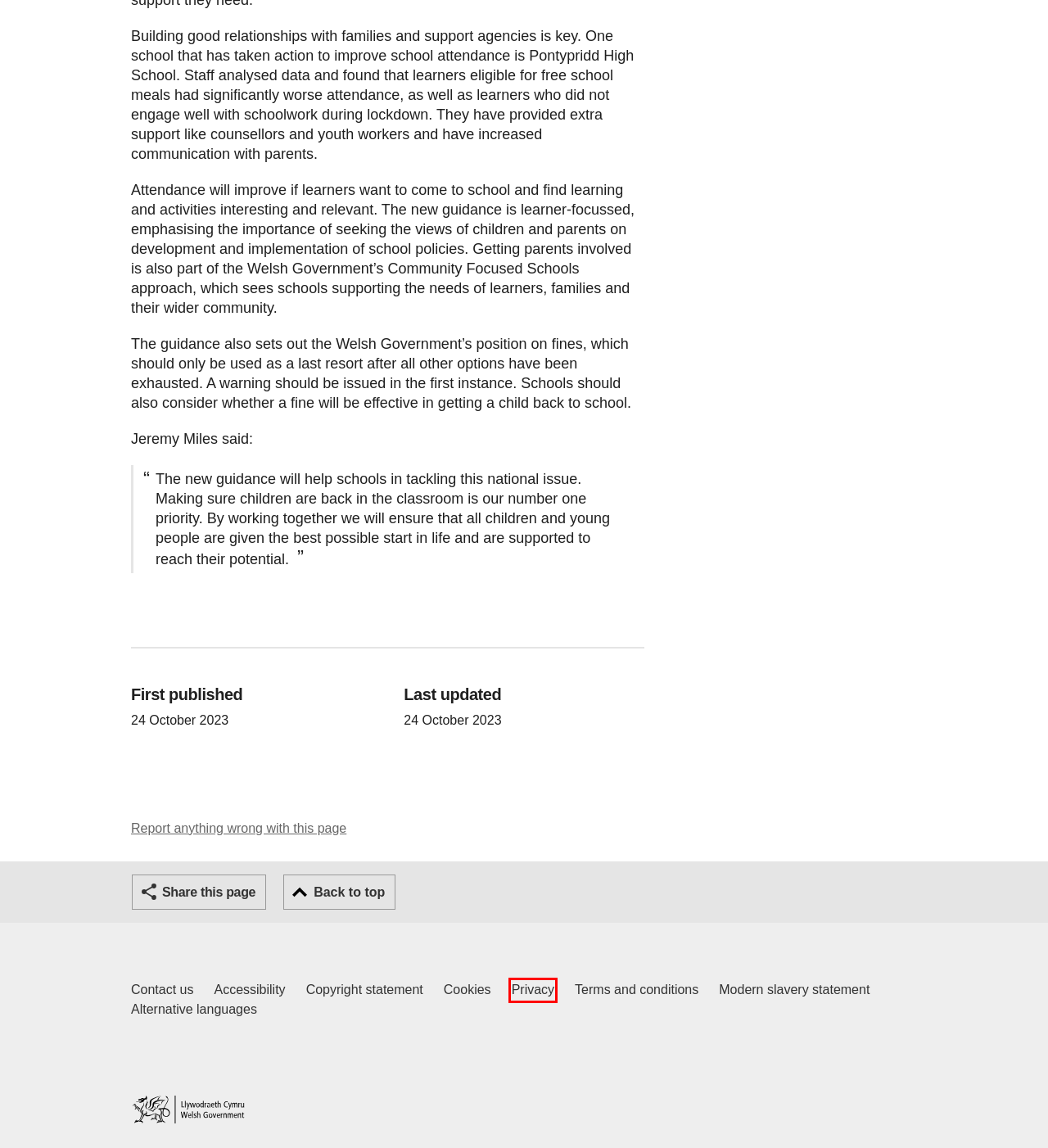Inspect the provided webpage screenshot, concentrating on the element within the red bounding box. Select the description that best represents the new webpage after you click the highlighted element. Here are the candidates:
A. Website privacy notice | GOV.WALES
B. Alternative languages | GOV.WALES
C. School attendance and absence | Sub-topic | GOV.WALES
D. Welsh Government Modern Slavery Statement | GOV.WALES
E. Accessibility statement for GOV.WALES | GOV.WALES
F. Copyright statement | GOV.WALES
G. Terms and conditions | GOV.WALES
H. Contact us | GOV.WALES

A